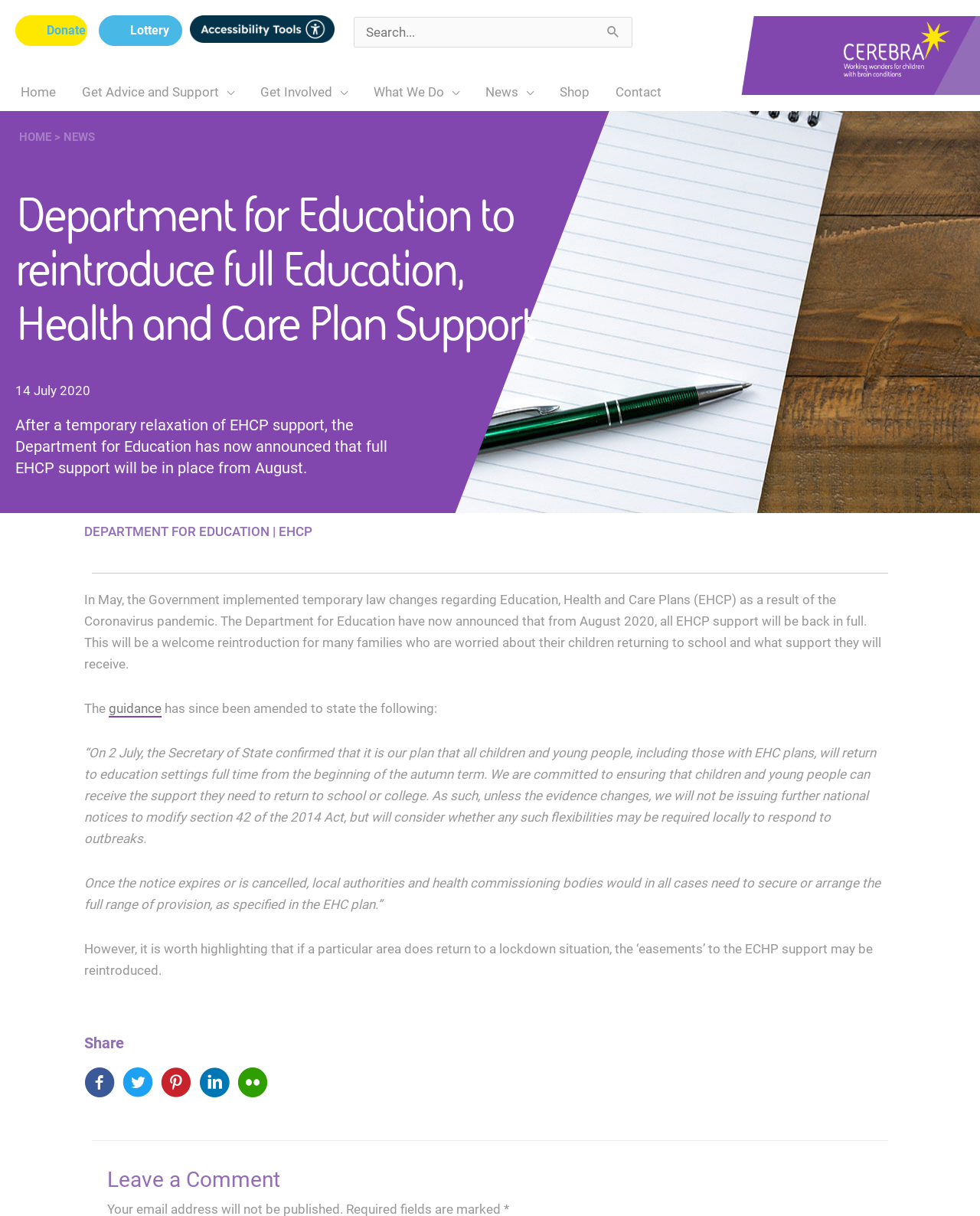What is the date mentioned in the webpage as the start of the autumn term?
Give a detailed and exhaustive answer to the question.

The webpage quotes the Secretary of State as saying that it is their plan that all children and young people, including those with EHC plans, will return to education settings full time from the beginning of the autumn term, which is mentioned as starting on 2 July.